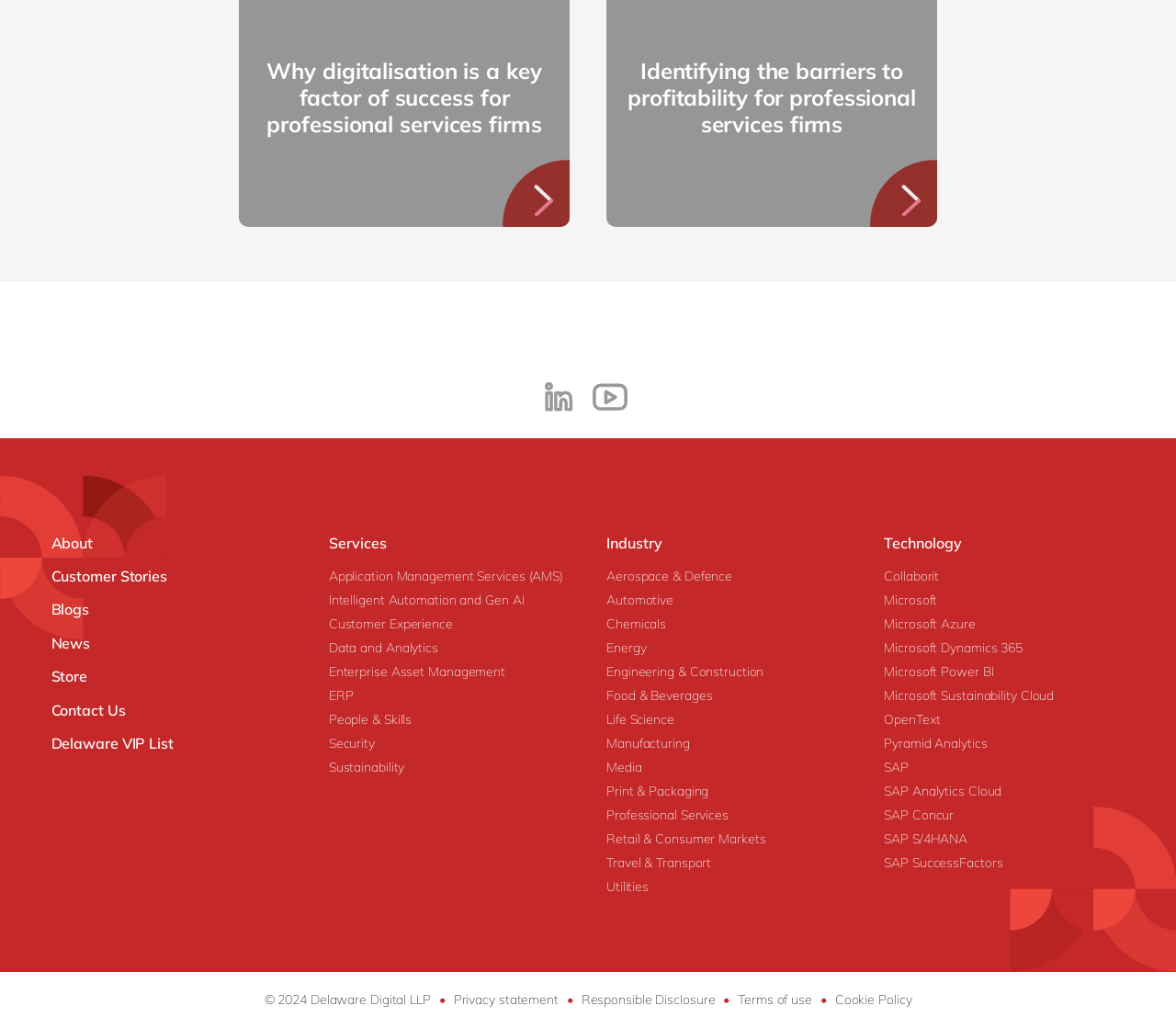Highlight the bounding box coordinates of the element that should be clicked to carry out the following instruction: "Learn about the Aerospace & Defence industry". The coordinates must be given as four float numbers ranging from 0 to 1, i.e., [left, top, right, bottom].

[0.516, 0.549, 0.623, 0.572]